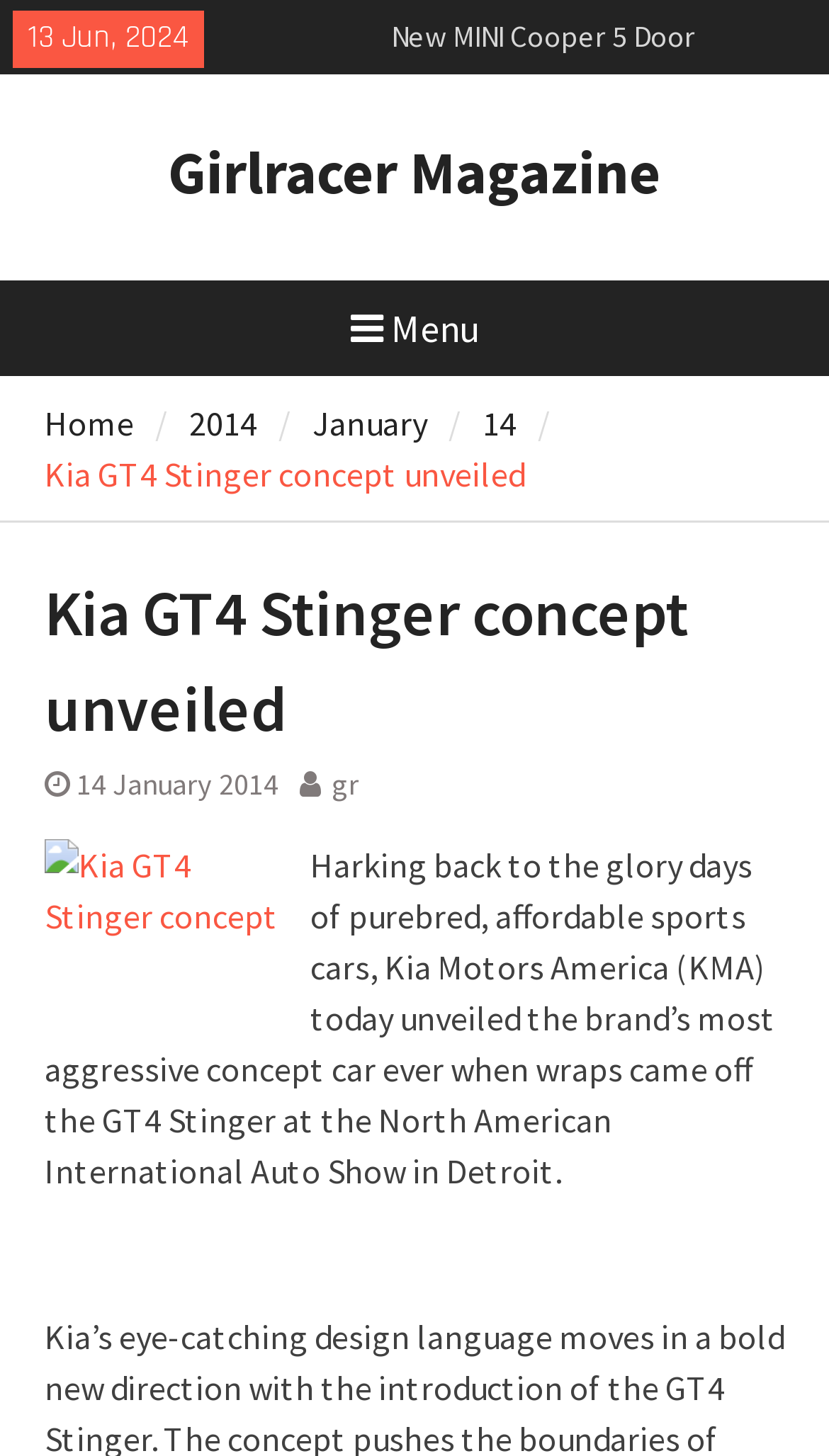Can you find and provide the title of the webpage?

Kia GT4 Stinger concept unveiled